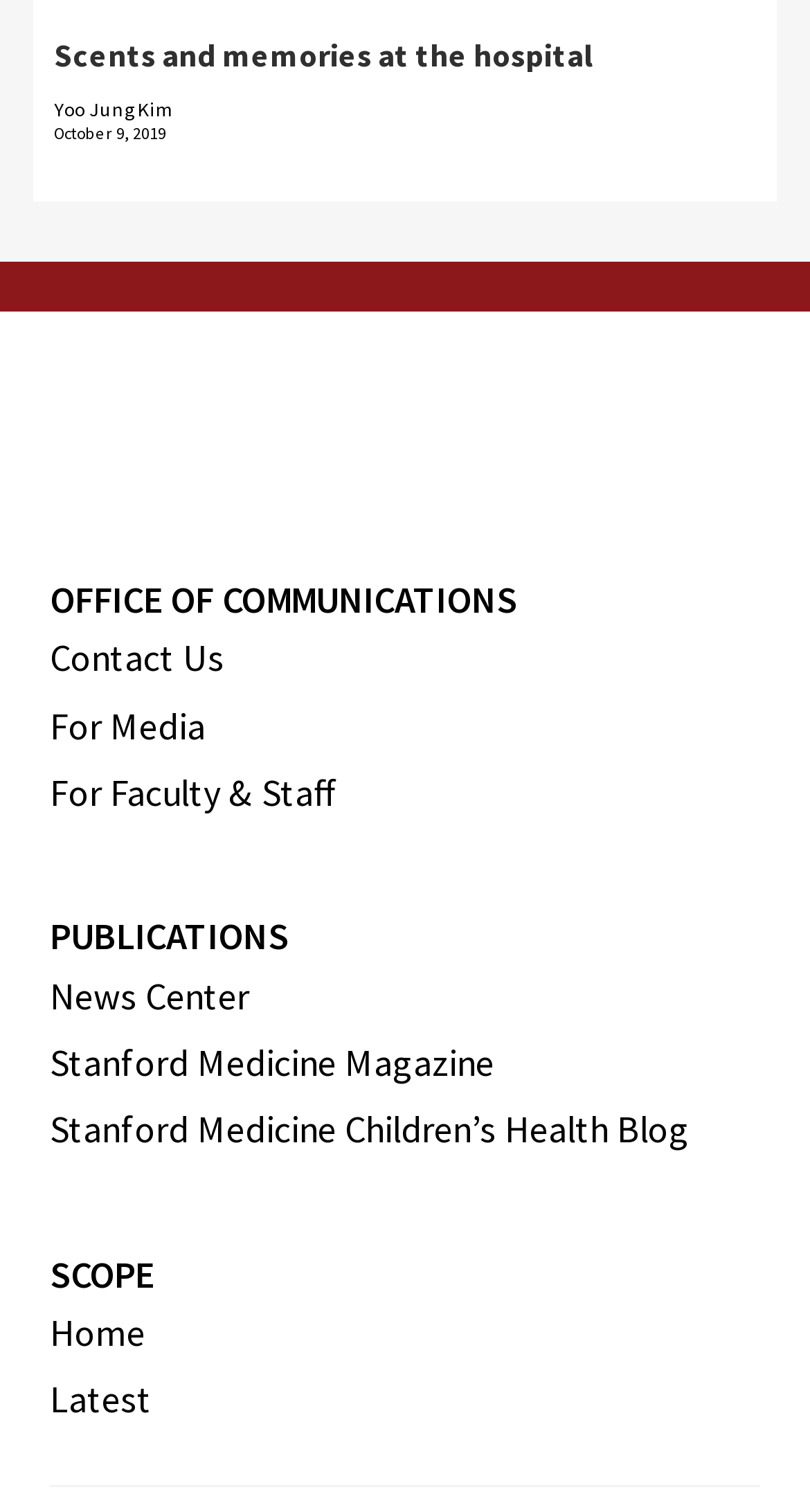When was the article published?
Refer to the image and provide a one-word or short phrase answer.

October 9, 2019